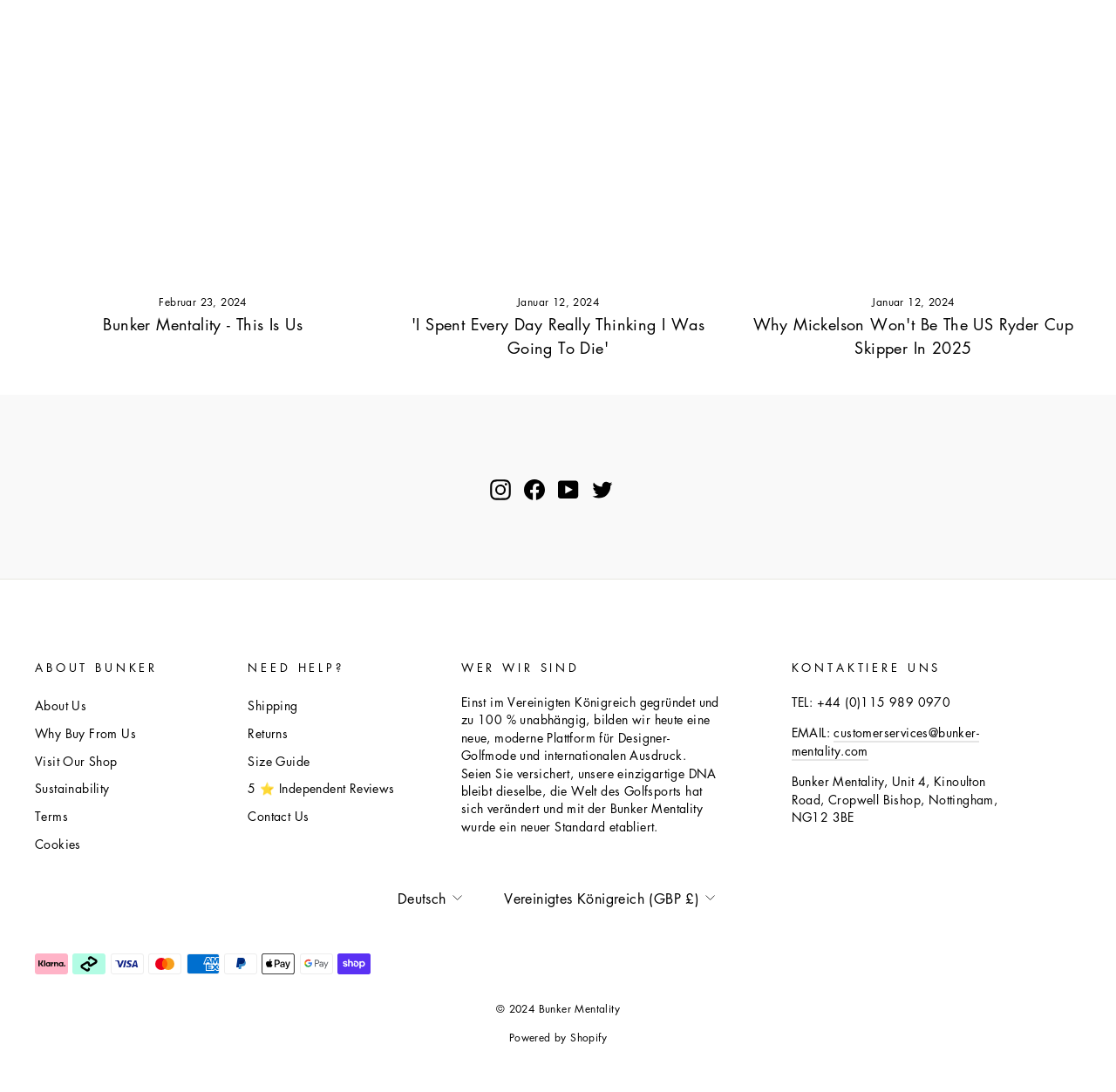Answer the following query concisely with a single word or phrase:
What is the email address to contact Bunker Mentality?

customerservices@bunker-mentality.com